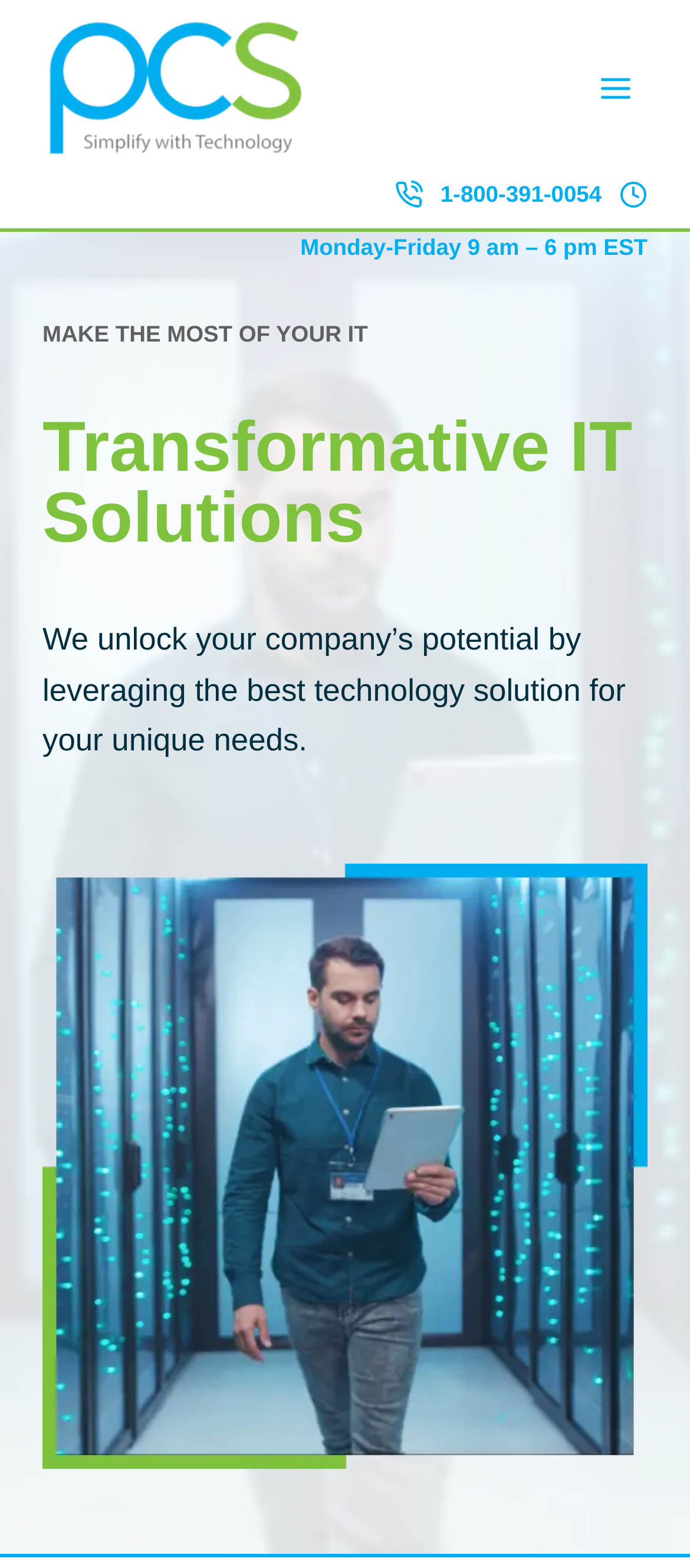What is the business hour?
Answer the question with a single word or phrase, referring to the image.

Monday-Friday 9 am – 6 pm EST